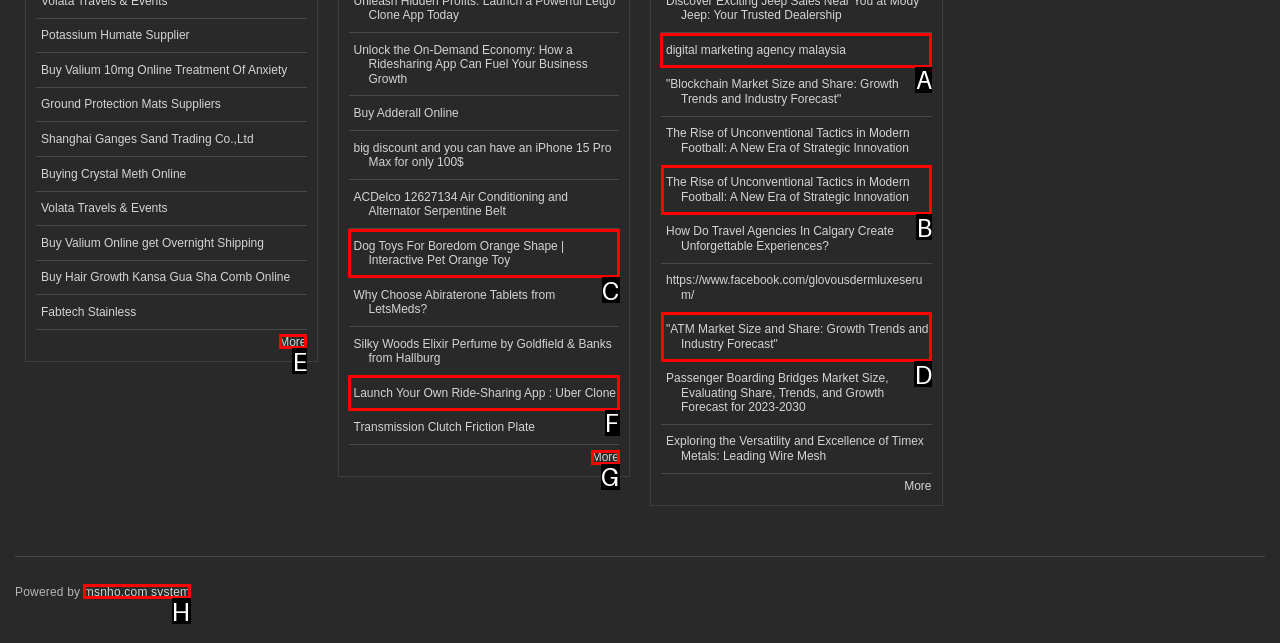Select the appropriate HTML element to click on to finish the task: Explore digital marketing agency malaysia.
Answer with the letter corresponding to the selected option.

A